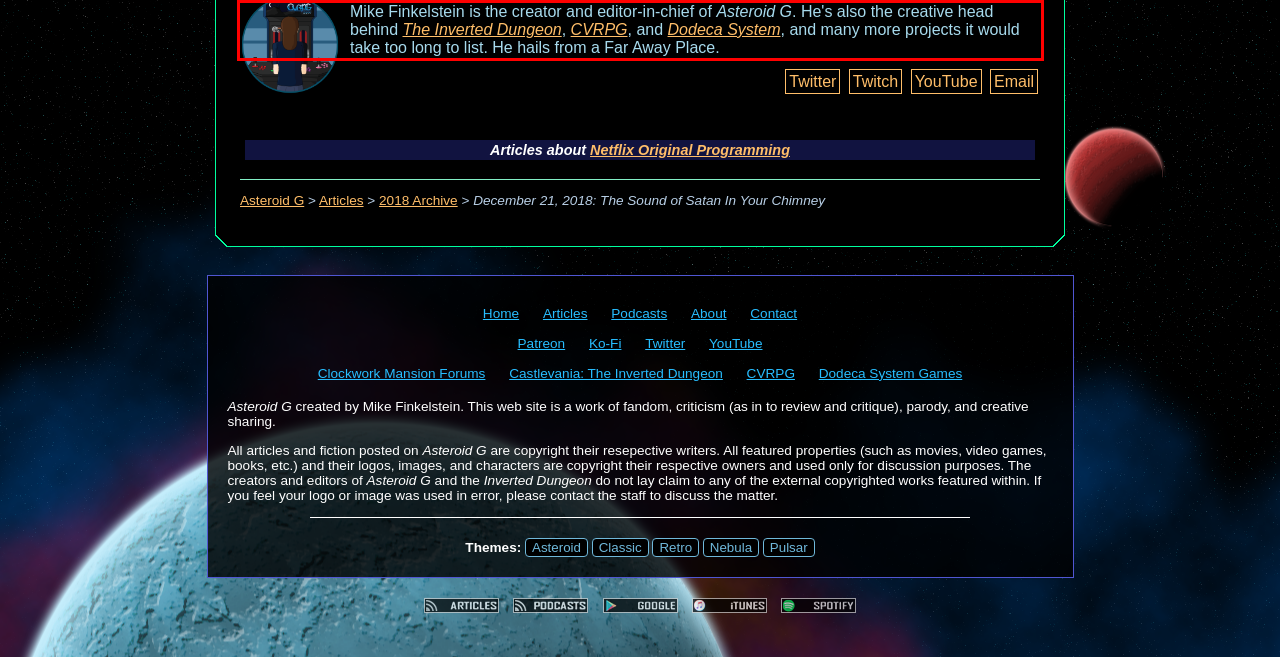Examine the webpage screenshot and use OCR to recognize and output the text within the red bounding box.

Mike Finkelstein is the creator and editor-in-chief of Asteroid G. He's also the creative head behind The Inverted Dungeon, CVRPG, and Dodeca System, and many more projects it would take too long to list. He hails from a Far Away Place.